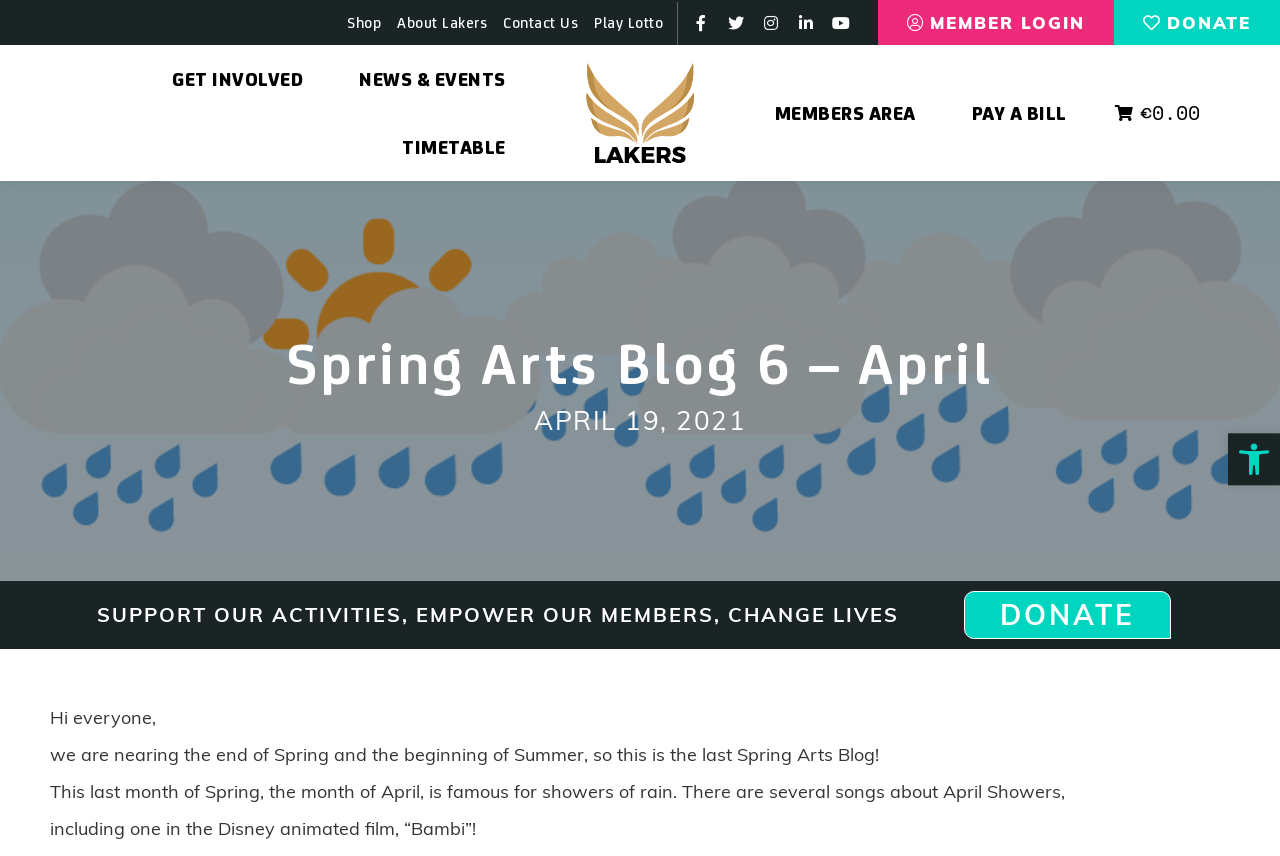What is the amount of money shown?
Refer to the screenshot and deliver a thorough answer to the question presented.

I found the amount of money shown by looking at the link ' €0.00' which is located at the top right corner of the webpage.